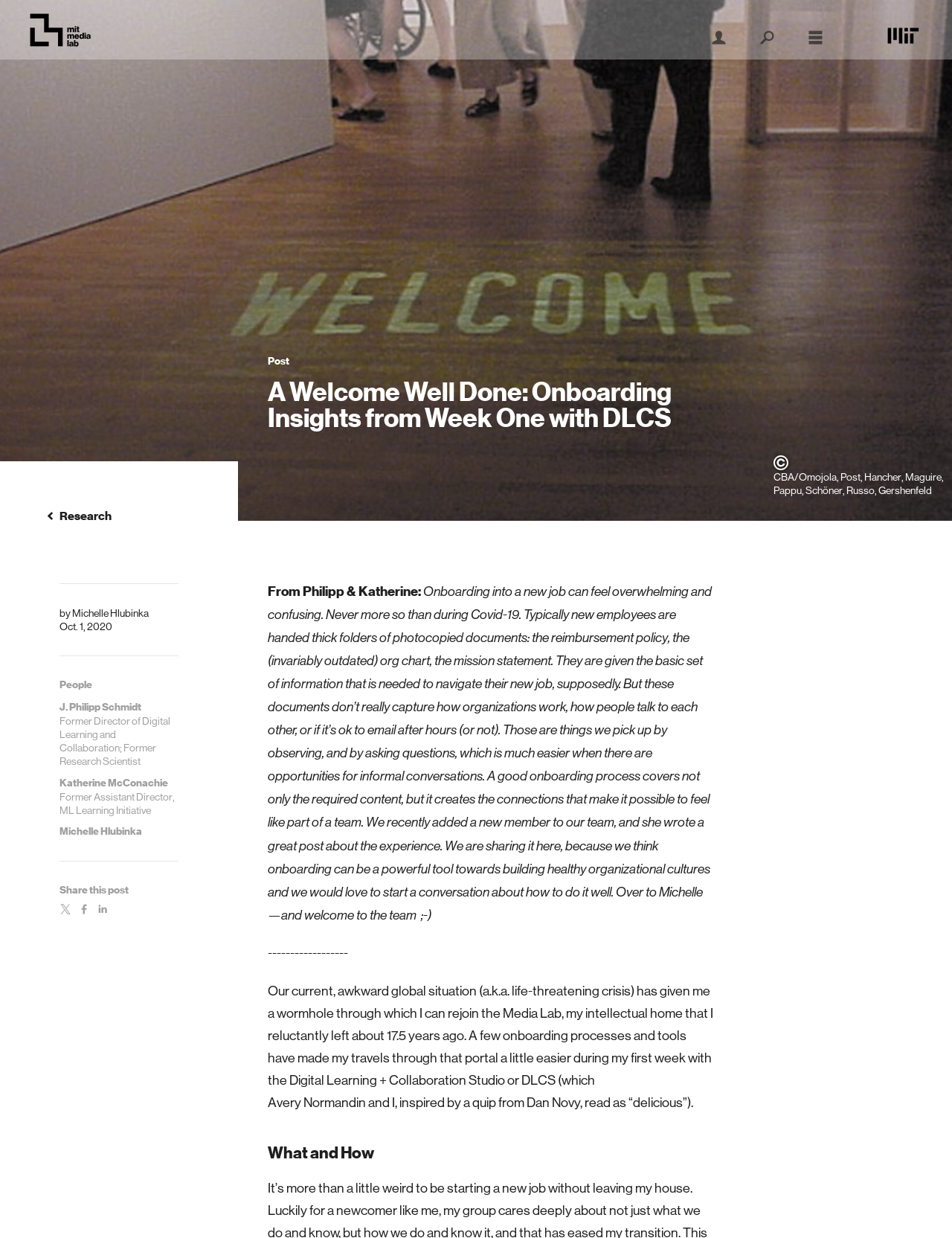Please identify the primary heading on the webpage and return its text.

A Welcome Well Done: Onboarding Insights from Week One with DLCS